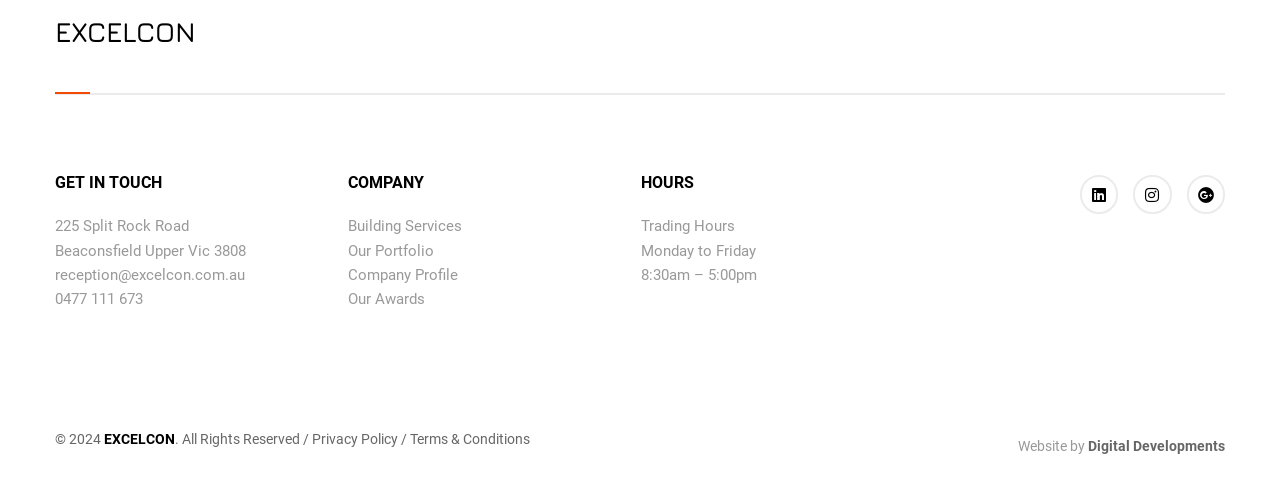Provide a brief response to the question using a single word or phrase: 
What is the company's location?

225 Split Rock Road, Beaconsfield Upper Vic 3808